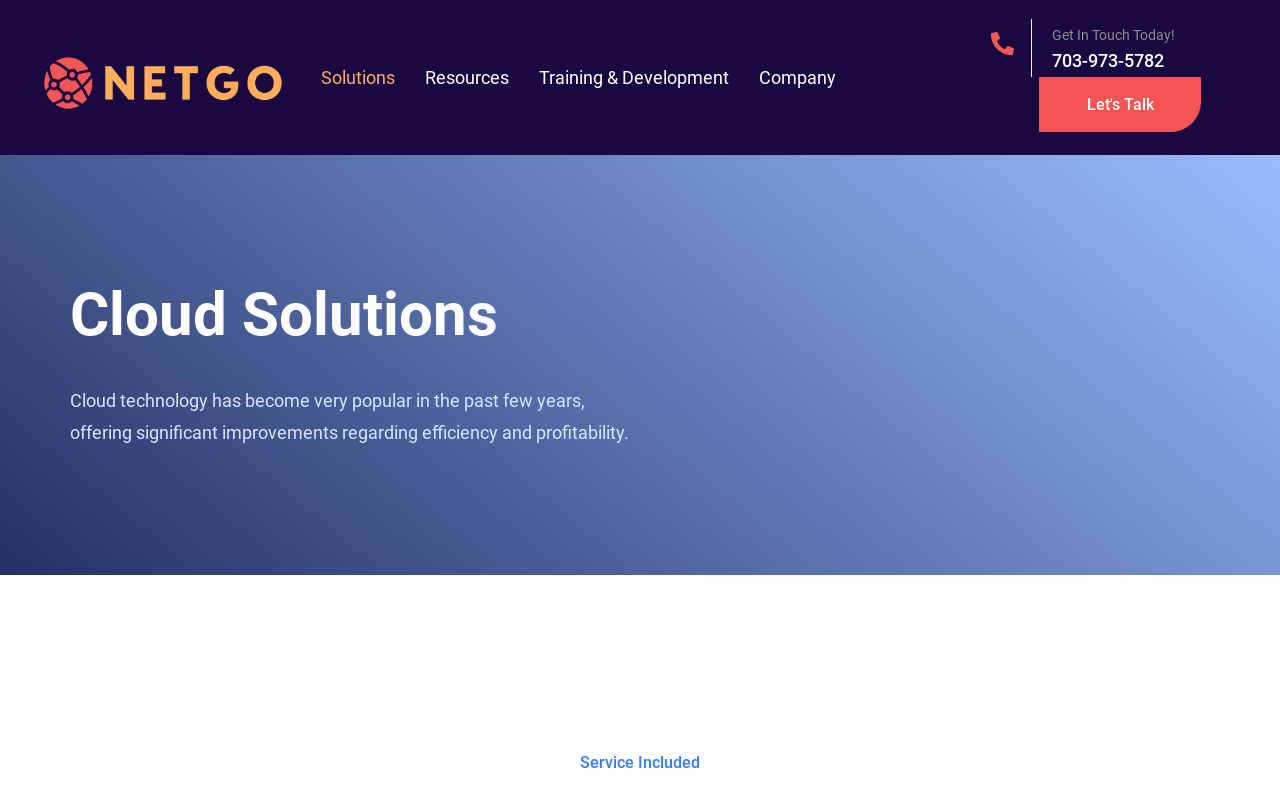Use the details in the image to answer the question thoroughly: 
What is the company name?

The company name can be found in the top-left corner of the webpage, where the logo and the text 'NetGo Inc' are located.